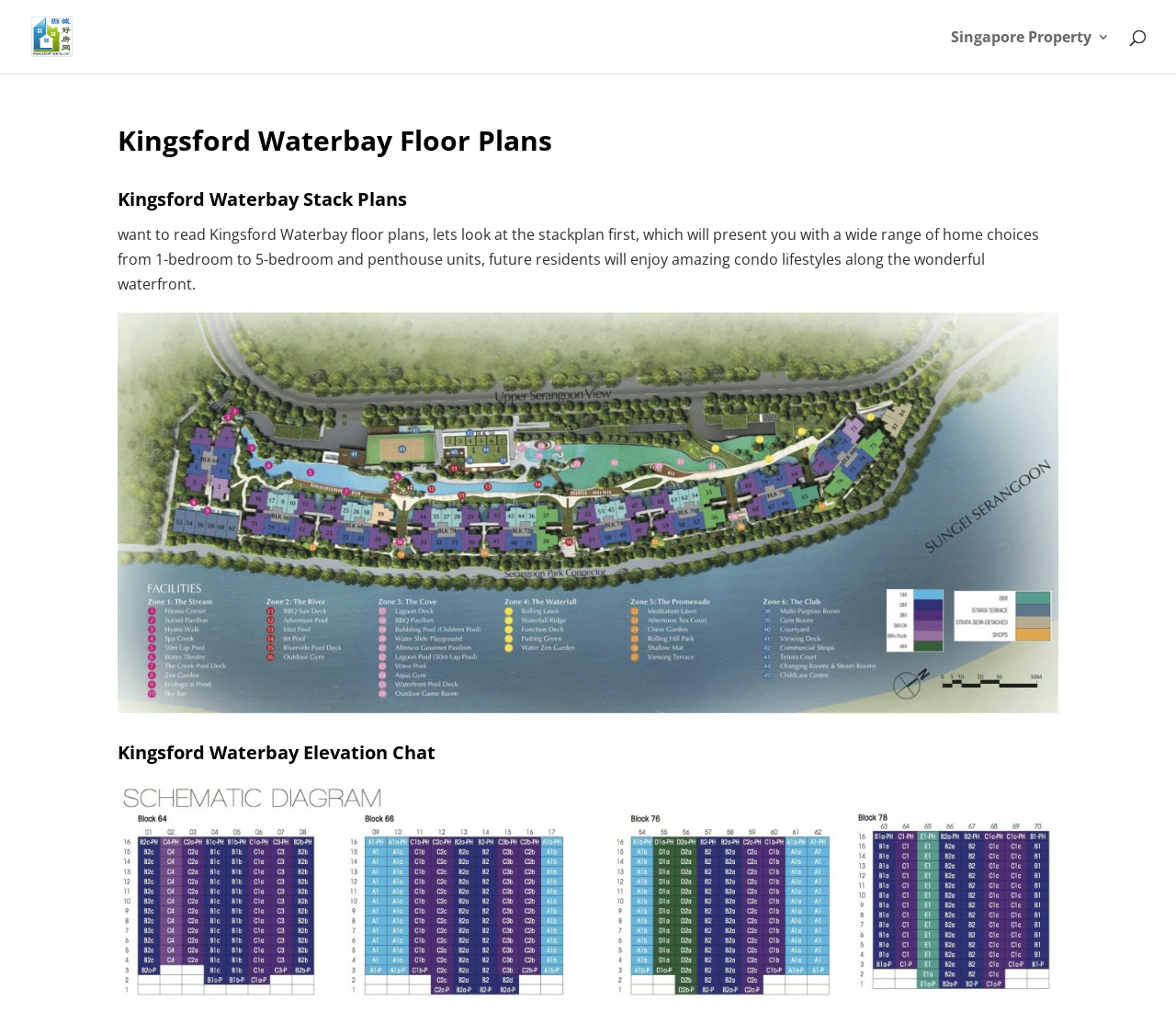What is the range of home choices?
Give a one-word or short-phrase answer derived from the screenshot.

1-bedroom to 5-bedroom